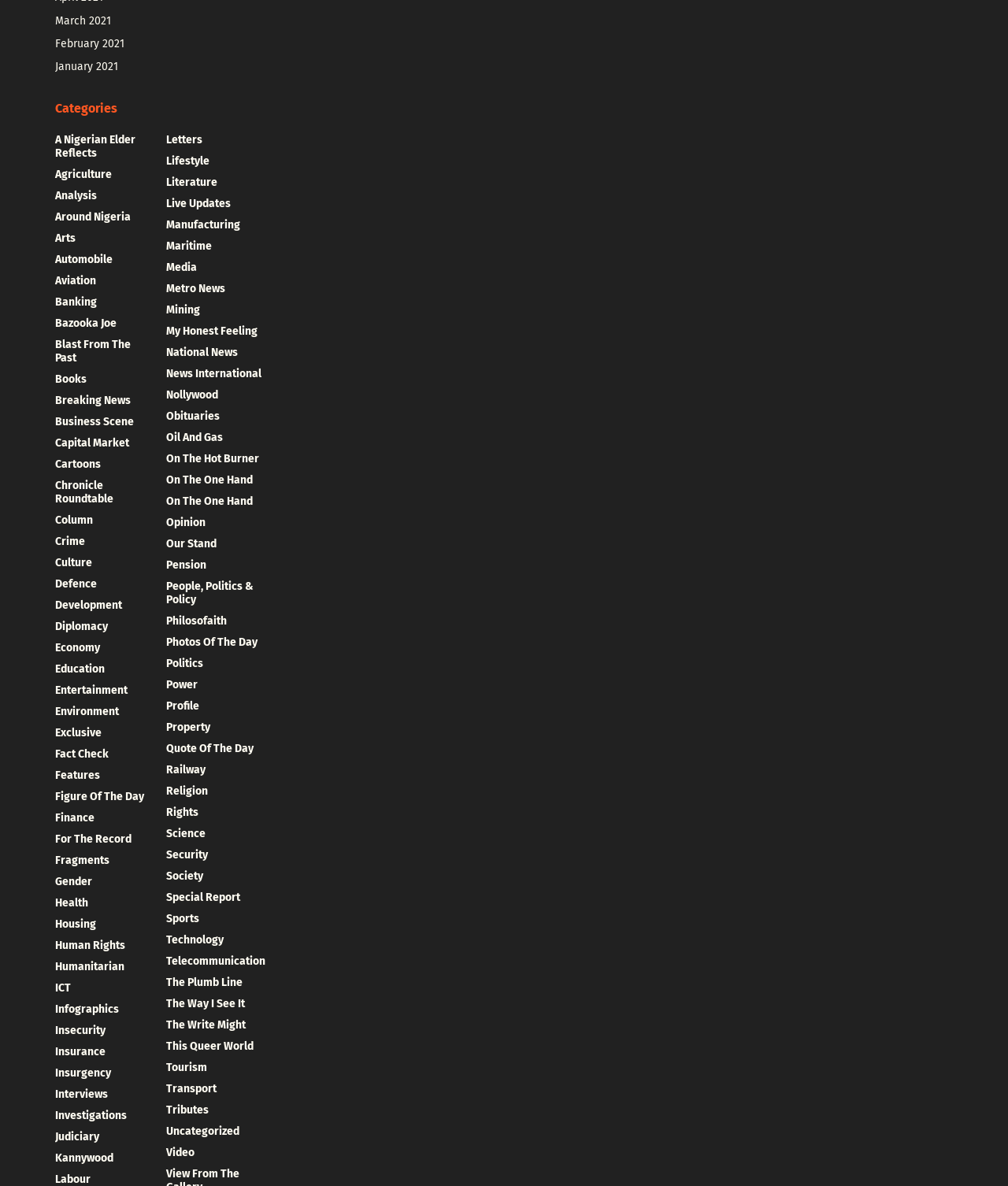Please predict the bounding box coordinates of the element's region where a click is necessary to complete the following instruction: "Read about Agriculture". The coordinates should be represented by four float numbers between 0 and 1, i.e., [left, top, right, bottom].

[0.055, 0.142, 0.111, 0.153]